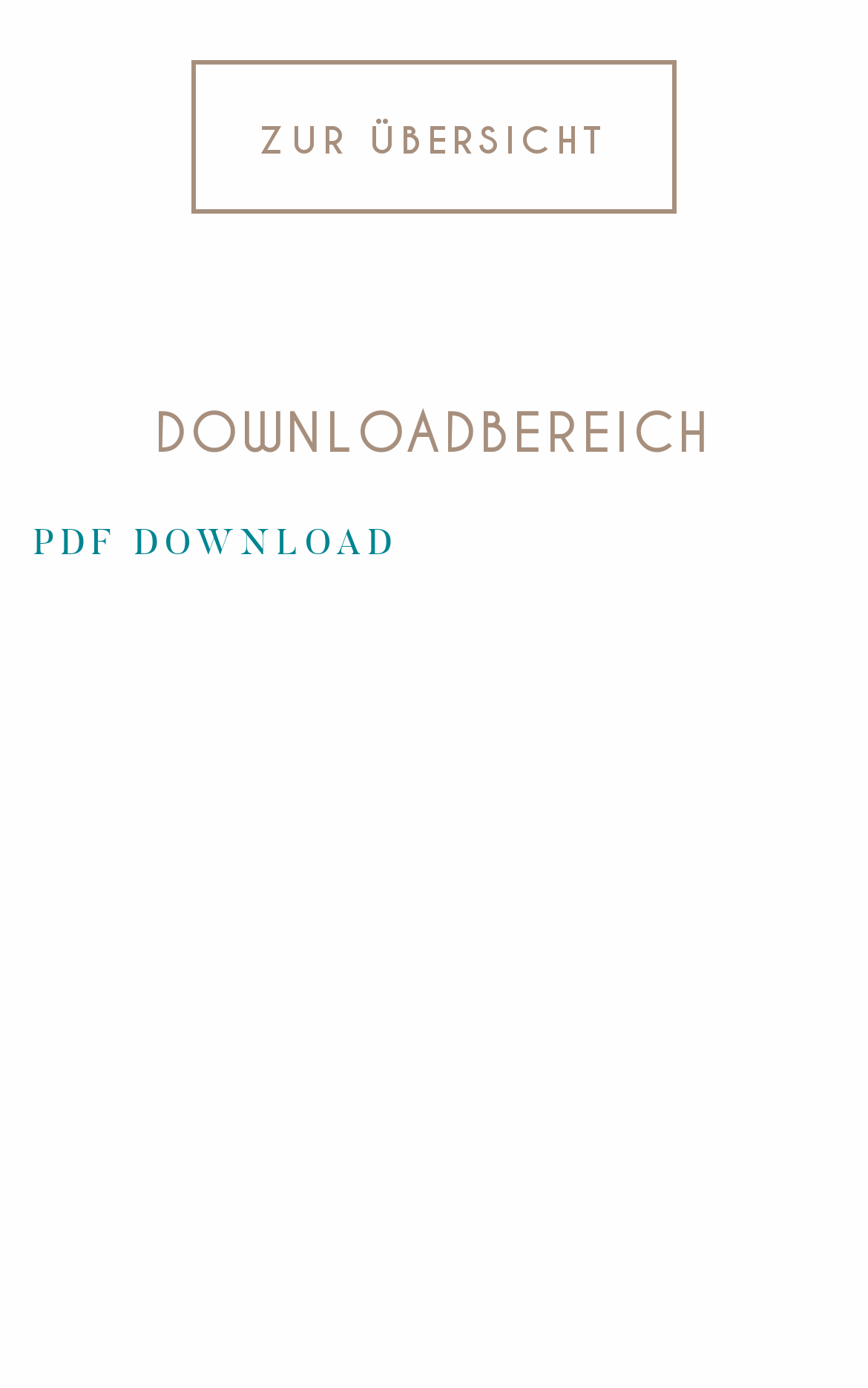How many images are on the webpage?
Please use the image to provide a one-word or short phrase answer.

2